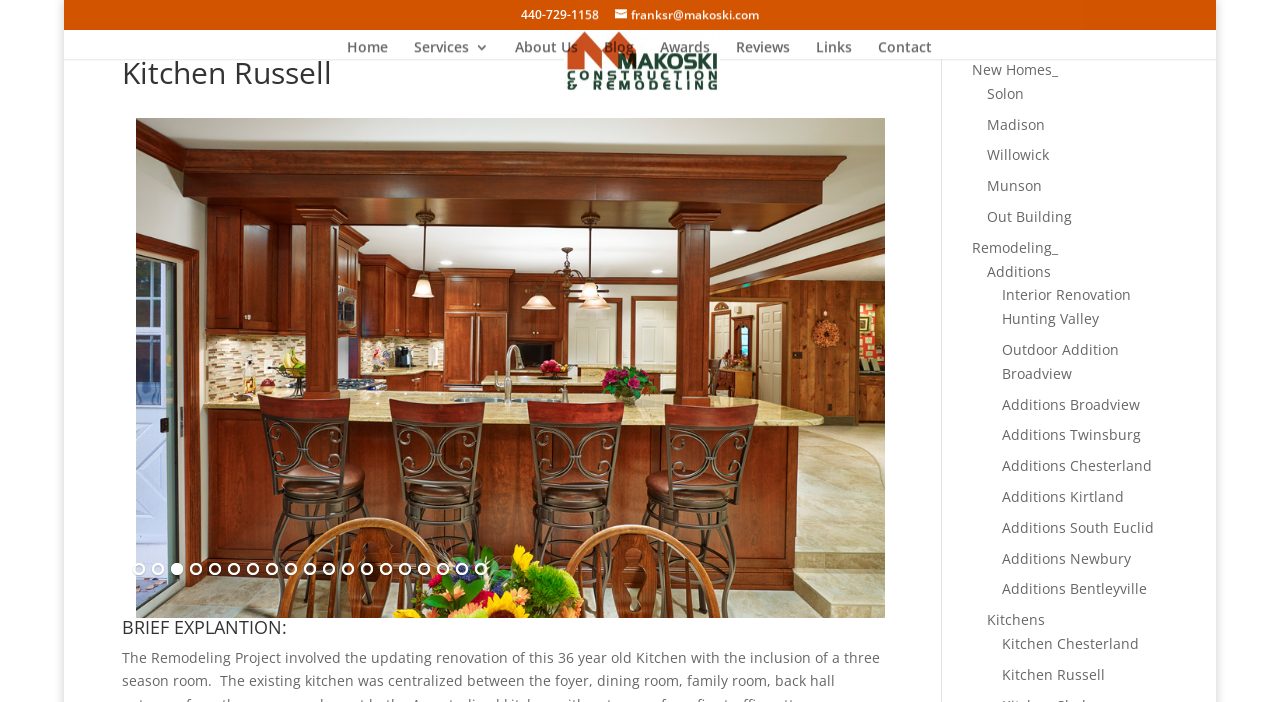Specify the bounding box coordinates of the area to click in order to execute this command: 'Search for something'. The coordinates should consist of four float numbers ranging from 0 to 1, and should be formatted as [left, top, right, bottom].

None